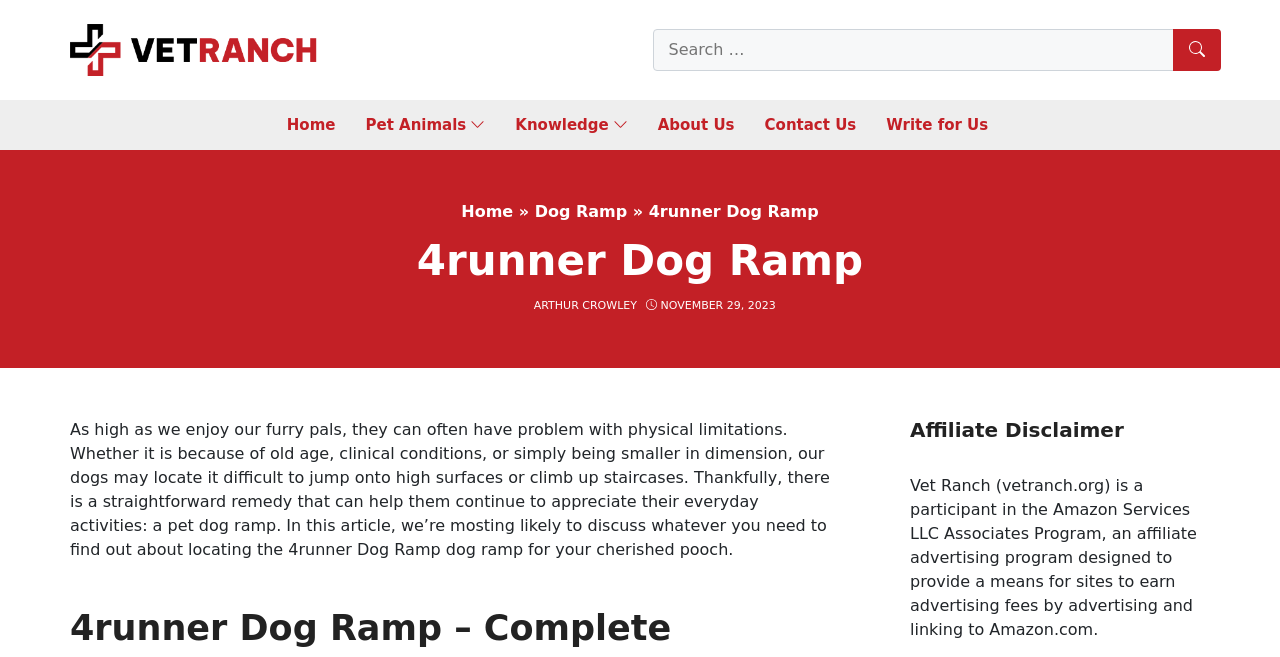Create an elaborate caption for the webpage.

The webpage is about 4runner Dog Ramp, with a focus on pet care and accessories. At the top, there is a banner with the site's name "Vet Ranch" and a search bar with a "Search" button. Below the banner, there is a navigation menu with links to "Home", "Pet Animals", "Knowledge", "About Us", "Contact Us", and "Write for Us".

On the main content area, there is a heading "4runner Dog Ramp" followed by an article discussing the importance of dog ramps for pets with physical limitations. The article is written by ARTHUR CROWLEY and was published on NOVEMBER 29, 2023. The text explains how dog ramps can help dogs with mobility issues and provides information on finding the right dog ramp for one's pet.

To the right of the article's heading, there is a breadcrumb navigation with links to "Home" and "Dog Ramp". Below the article, there is a section with an "Affiliate Disclaimer" heading, which explains Vet Ranch's participation in the Amazon Services LLC Associates Program.

Throughout the page, there are no images except for the Vet Ranch logo in the top banner. The overall layout is organized, with clear headings and concise text.